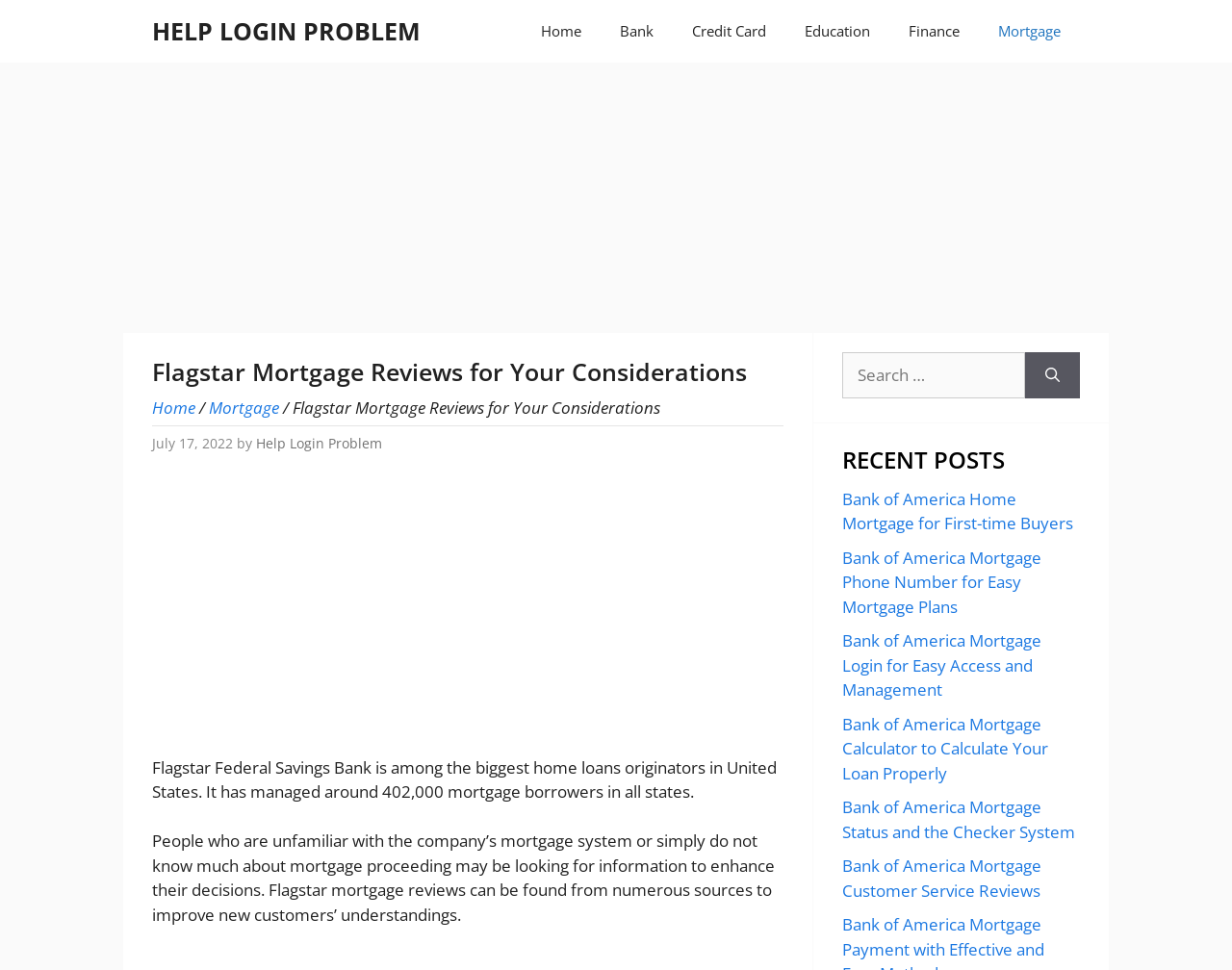Describe all significant elements and features of the webpage.

The webpage is about Flagstar mortgage reviews, with a focus on providing information for those who are unfamiliar with the company's mortgage system. At the top of the page, there is a navigation menu with links to different sections, including "Home", "Bank", "Credit Card", "Education", "Finance", and "Mortgage". 

Below the navigation menu, there is a large advertisement section that takes up most of the top half of the page. Within this section, there is a header with the title "Flagstar Mortgage Reviews for Your Considerations" and a few links to related pages, including "Home" and "Mortgage". There is also a separator line and a timestamp indicating that the page was last updated on July 17, 2022.

The main content of the page starts below the advertisement section. It begins with a brief introduction to Flagstar Federal Savings Bank, stating that it is one of the largest home loan originators in the United States. The text then explains that people who are new to the company's mortgage system may be looking for information to inform their decisions, and that Flagstar mortgage reviews can be found from various sources.

On the right-hand side of the page, there is a search box with a label "Search for:" and a "Search" button. Below the search box, there is a heading "RECENT POSTS" followed by a list of links to related articles, including "Bank of America Home Mortgage for First-time Buyers", "Bank of America Mortgage Phone Number for Easy Mortgage Plans", and several others.